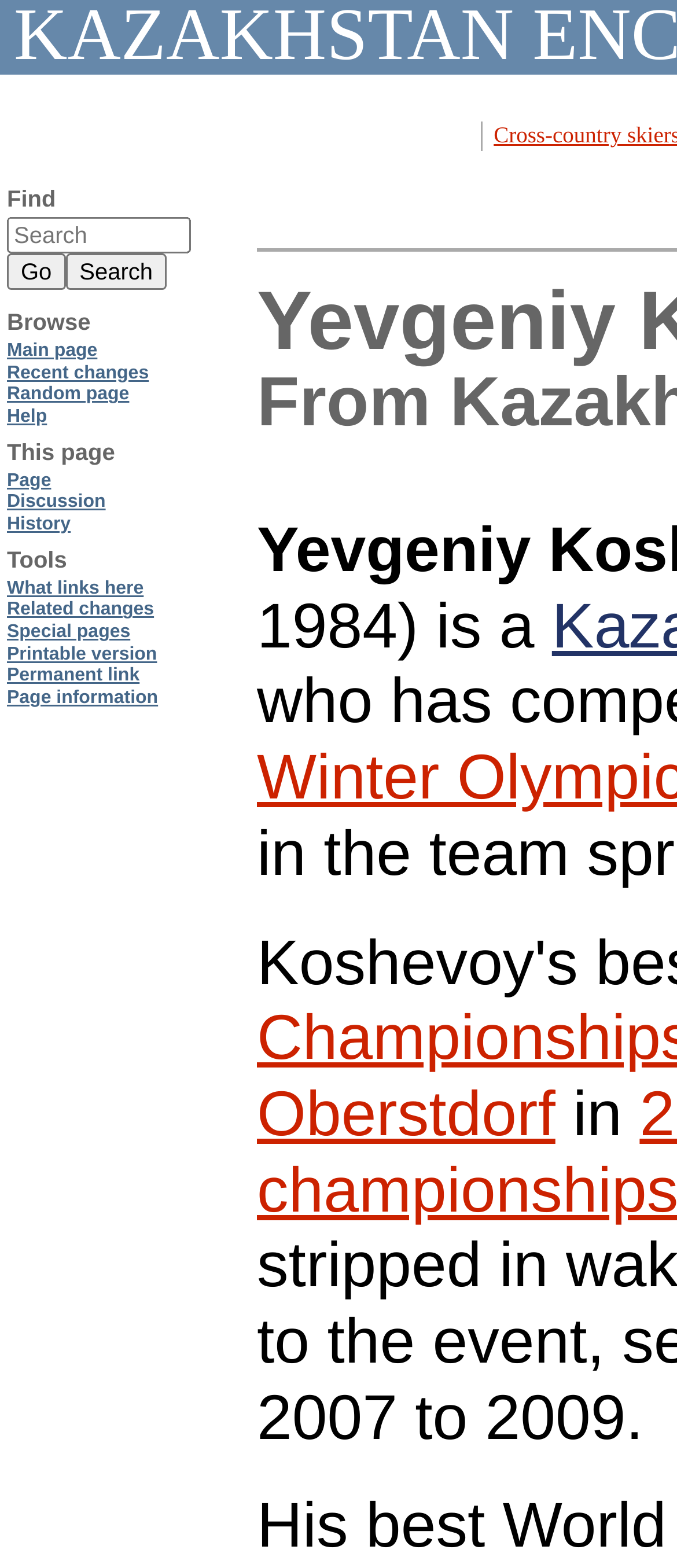Please determine the bounding box coordinates of the element to click on in order to accomplish the following task: "Print the current page". Ensure the coordinates are four float numbers ranging from 0 to 1, i.e., [left, top, right, bottom].

[0.01, 0.41, 0.232, 0.424]